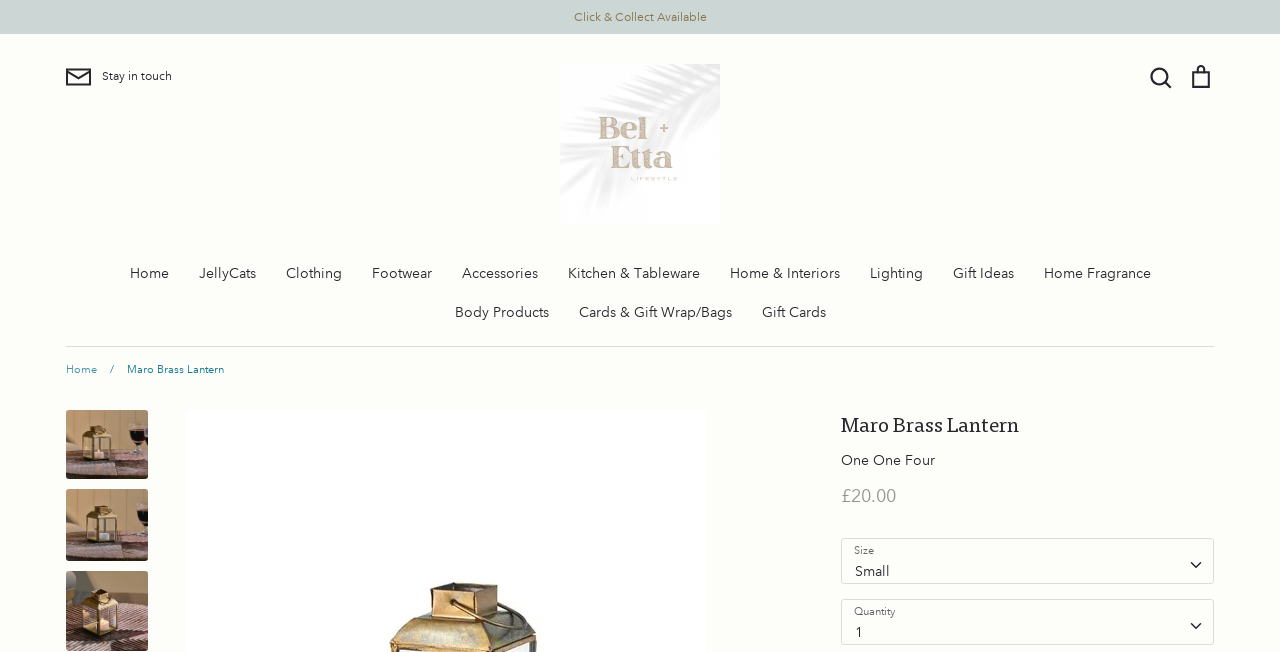What is the material of the product?
Using the visual information from the image, give a one-word or short-phrase answer.

Brass